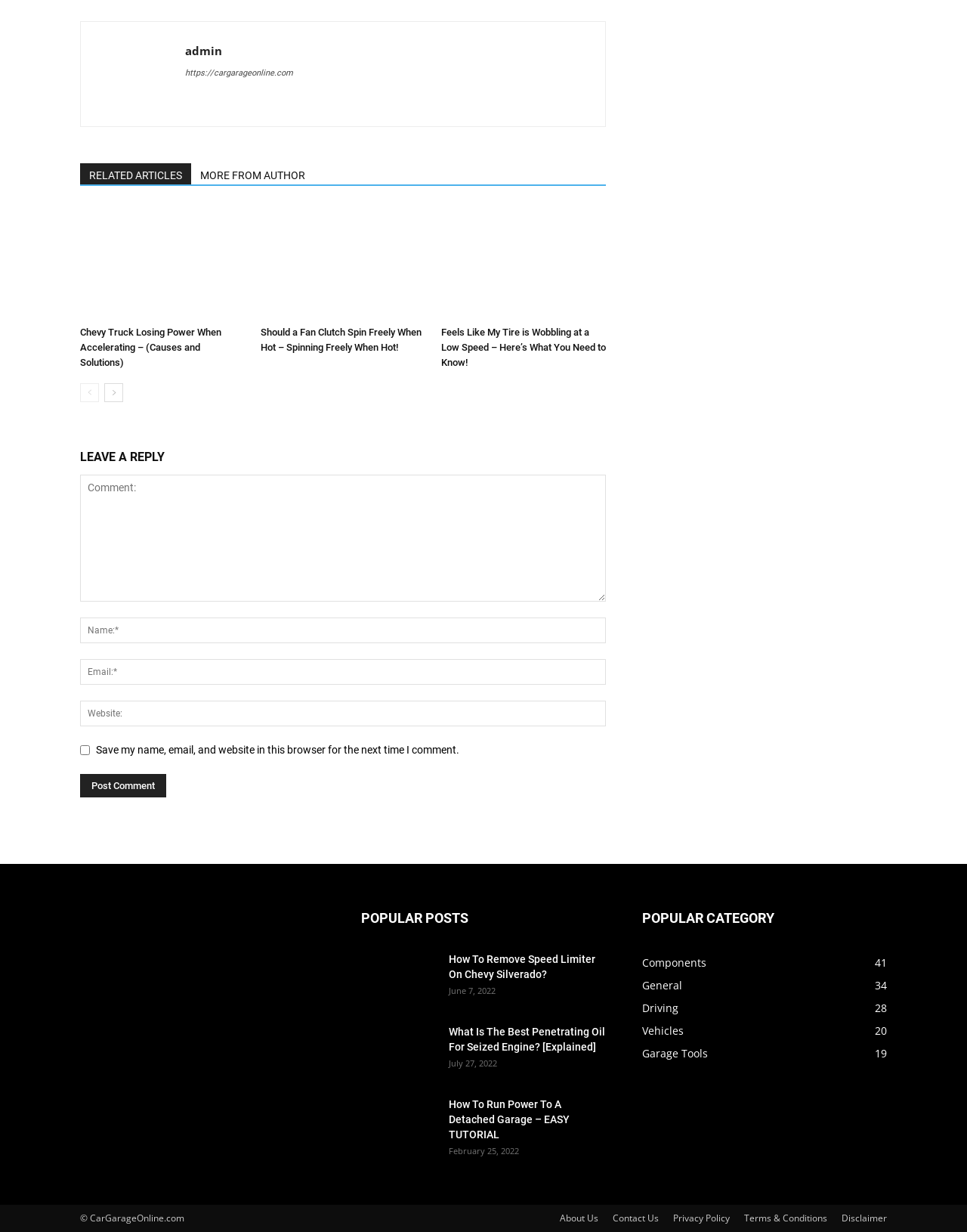How many popular posts are listed?
Look at the screenshot and respond with a single word or phrase.

3